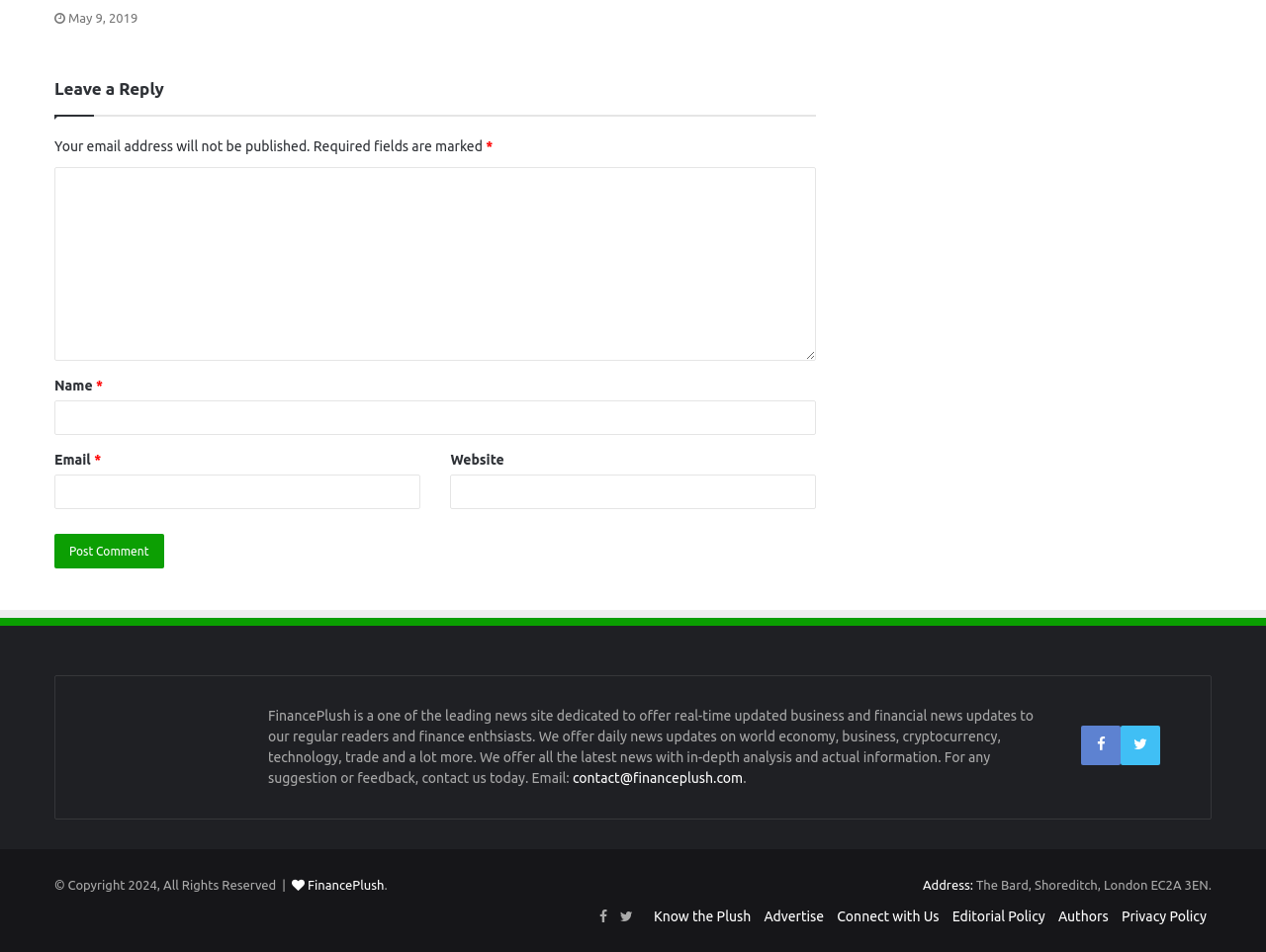Find the bounding box coordinates of the area that needs to be clicked in order to achieve the following instruction: "Contact us". The coordinates should be specified as four float numbers between 0 and 1, i.e., [left, top, right, bottom].

[0.452, 0.809, 0.587, 0.825]